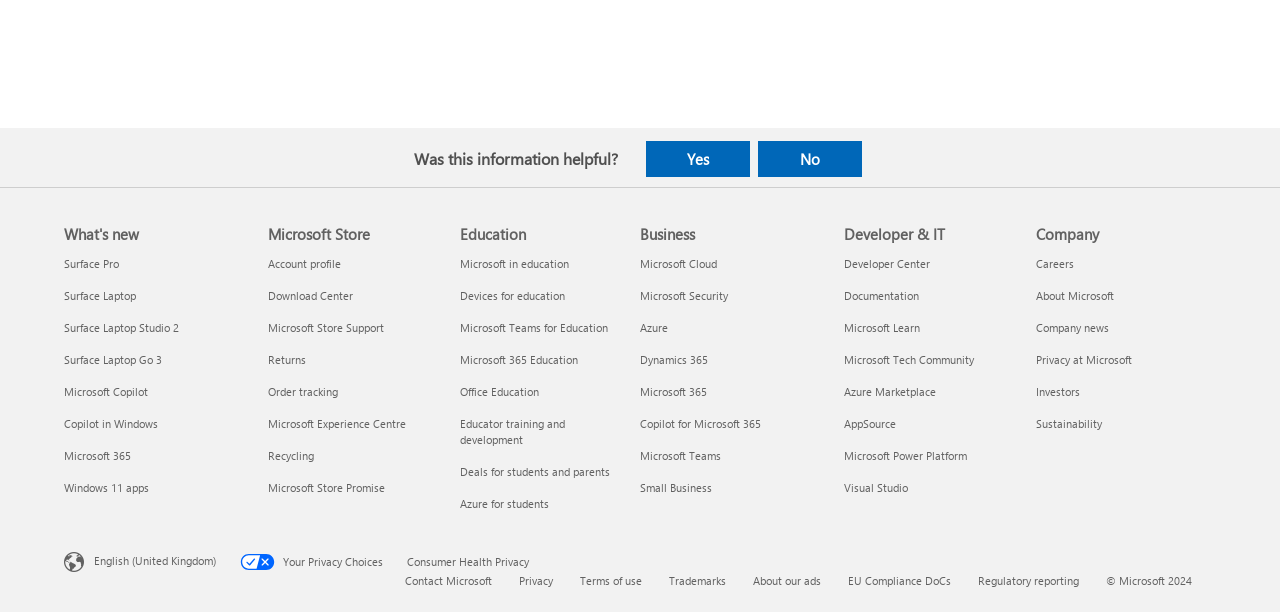How many headings are there in the footer navigation?
We need a detailed and meticulous answer to the question.

The footer navigation contains 5 headings, including 'What's new', 'Microsoft Store', 'Education', 'Business', and 'Developer & IT'. These headings categorize the various links and resources provided in the footer, making it easier for users to navigate and find relevant information.